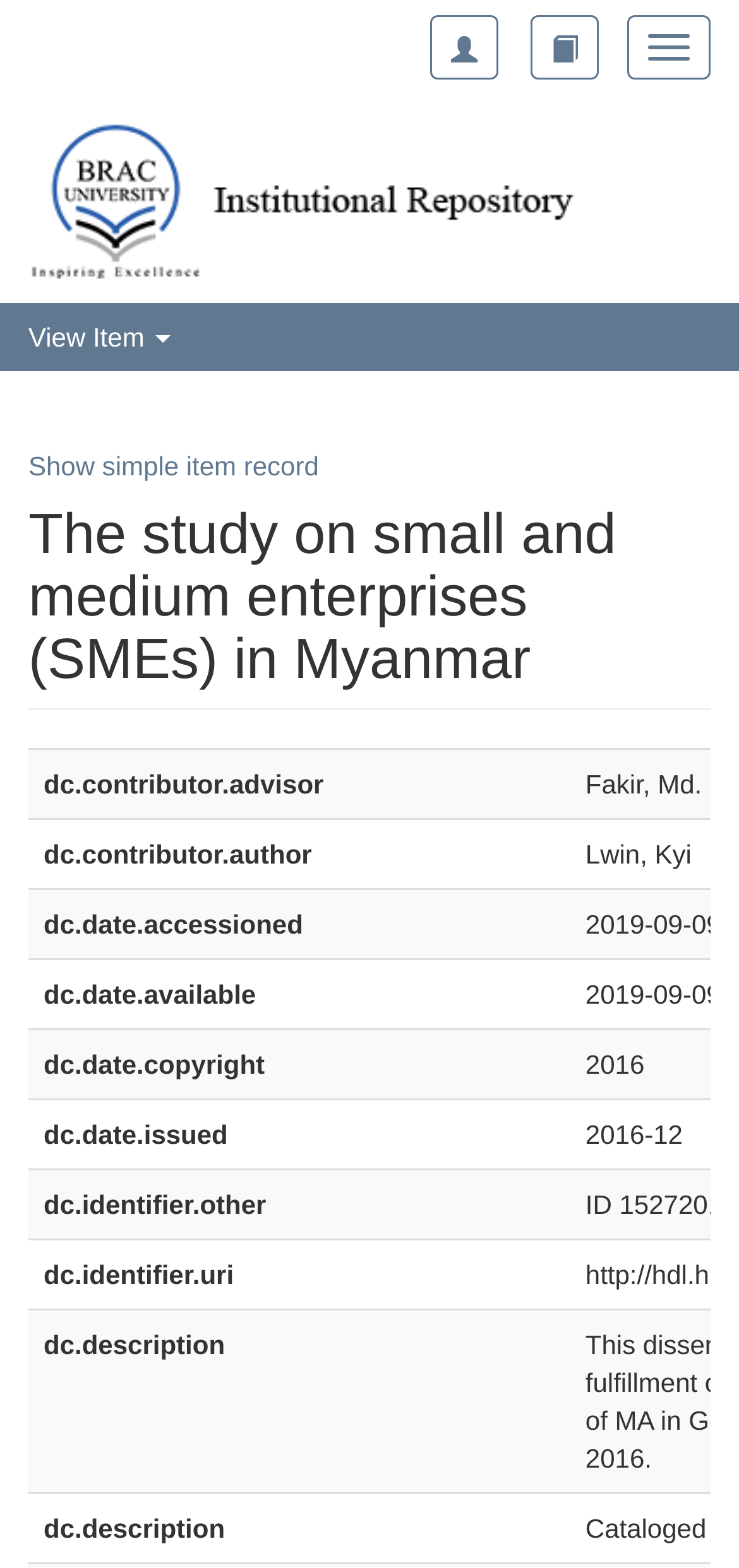How many grid cells are there?
Answer the question with a detailed and thorough explanation.

I counted the number of grid cells under the heading 'The study on small and medium enterprises (SMEs) in Myanmar'. There are 9 grid cells in total, each with a label such as 'dc.contributor.advisor', 'dc.contributor.author', etc.